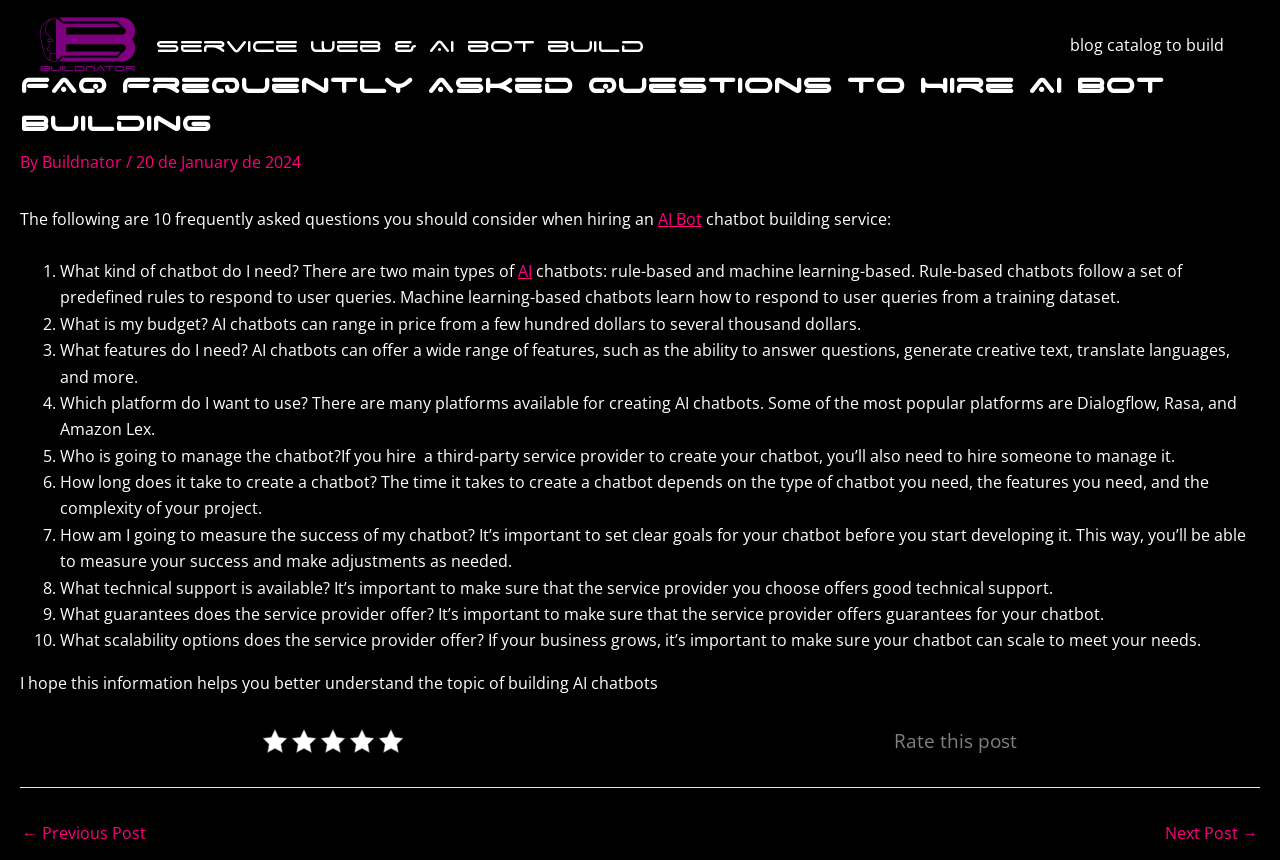Determine the bounding box coordinates for the element that should be clicked to follow this instruction: "Read the 'AI Bot' article". The coordinates should be given as four float numbers between 0 and 1, in the format [left, top, right, bottom].

[0.514, 0.242, 0.548, 0.267]